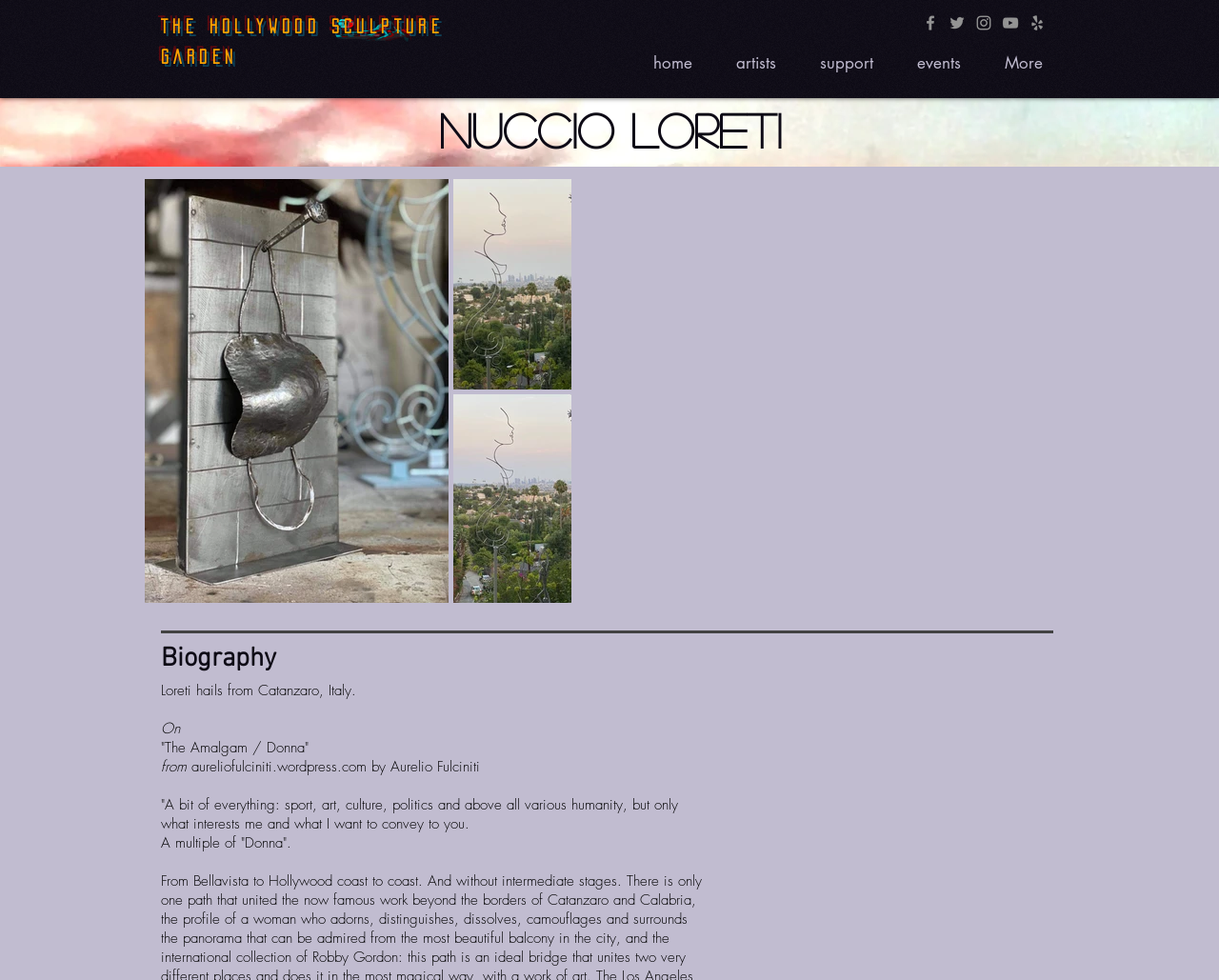What is the artist's hometown?
Based on the screenshot, respond with a single word or phrase.

Catanzaro, Italy